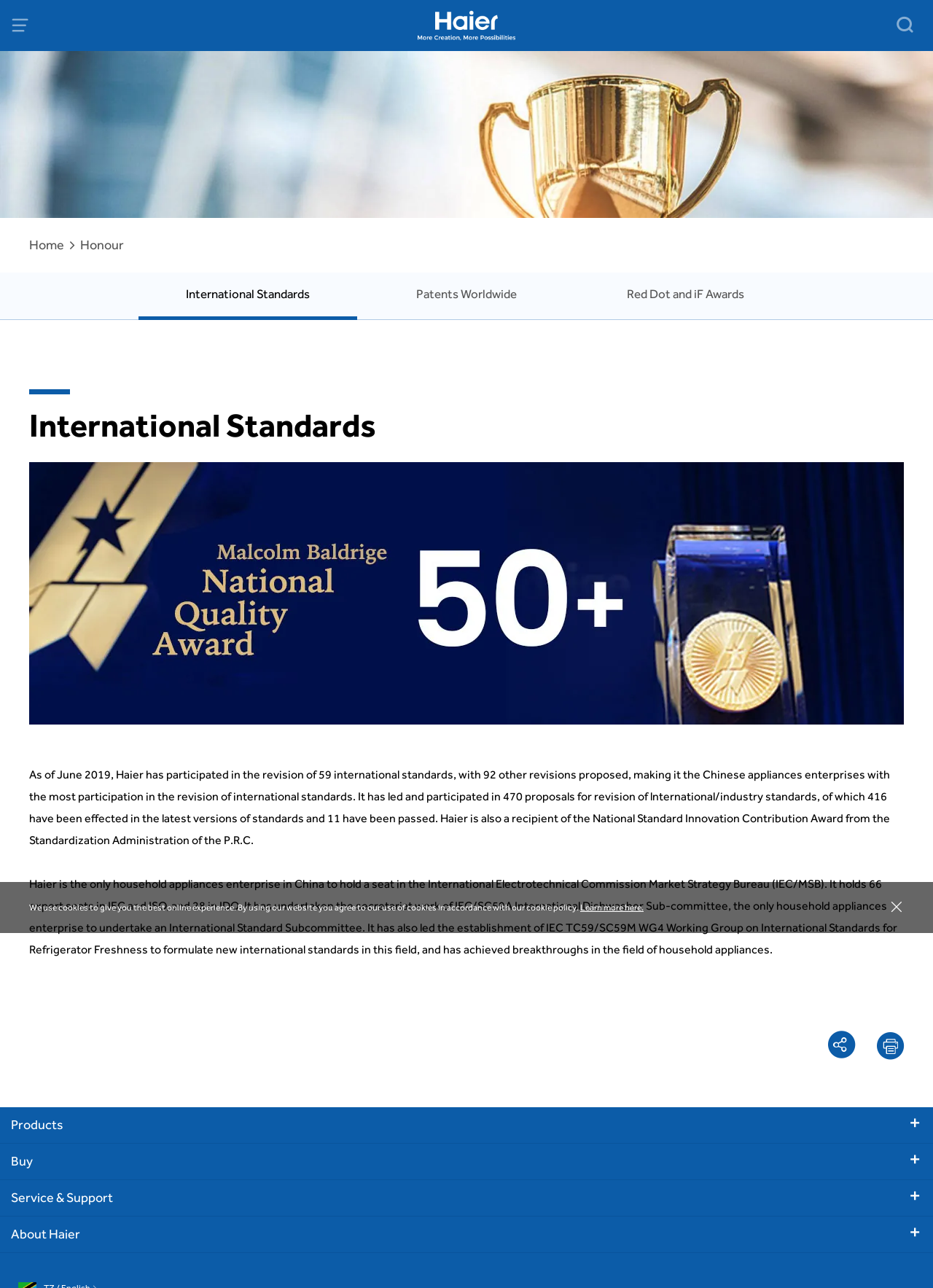Provide a short, one-word or phrase answer to the question below:
What is the company name on the webpage?

Haier